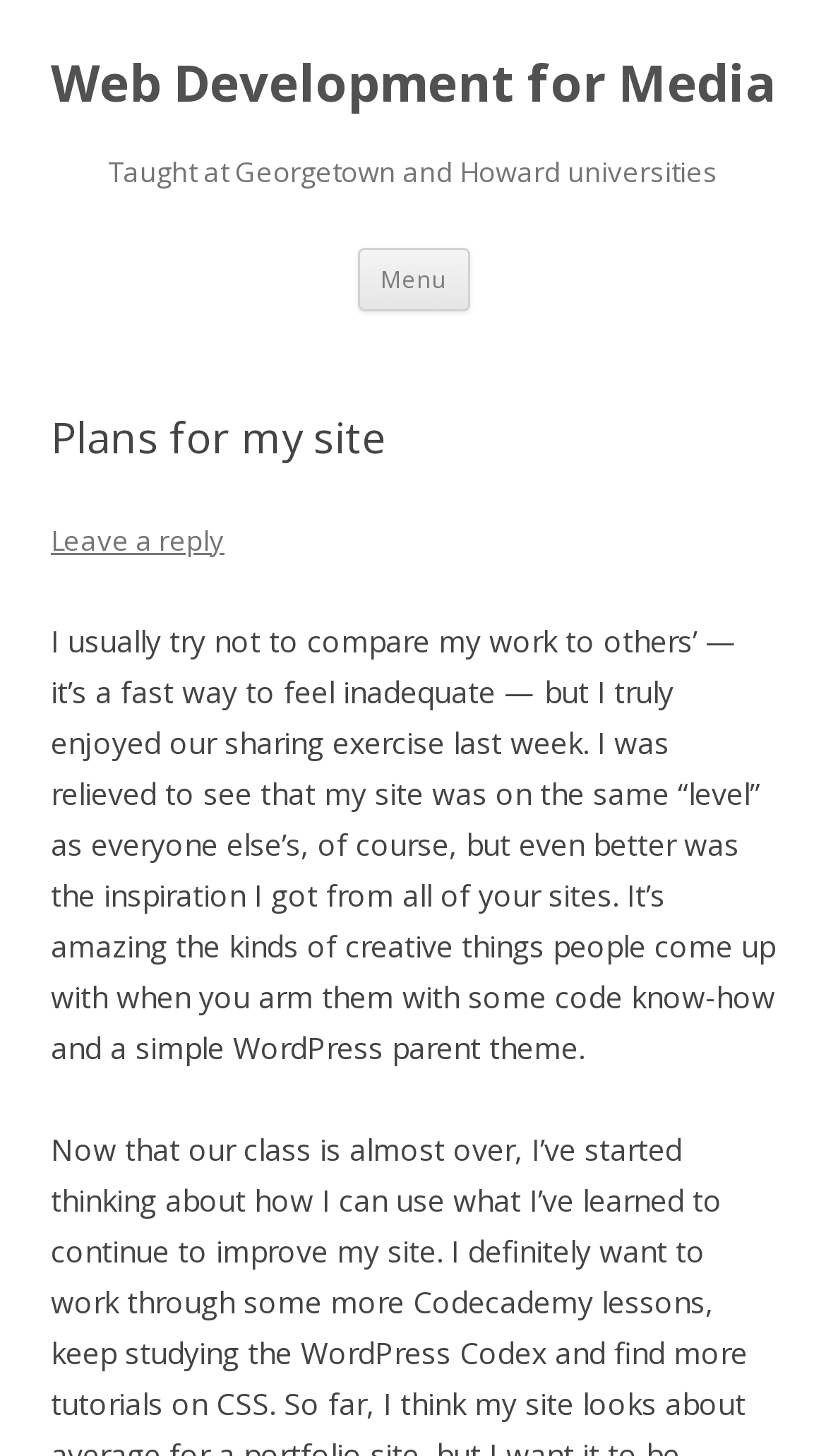Please determine the headline of the webpage and provide its content.

Web Development for Media